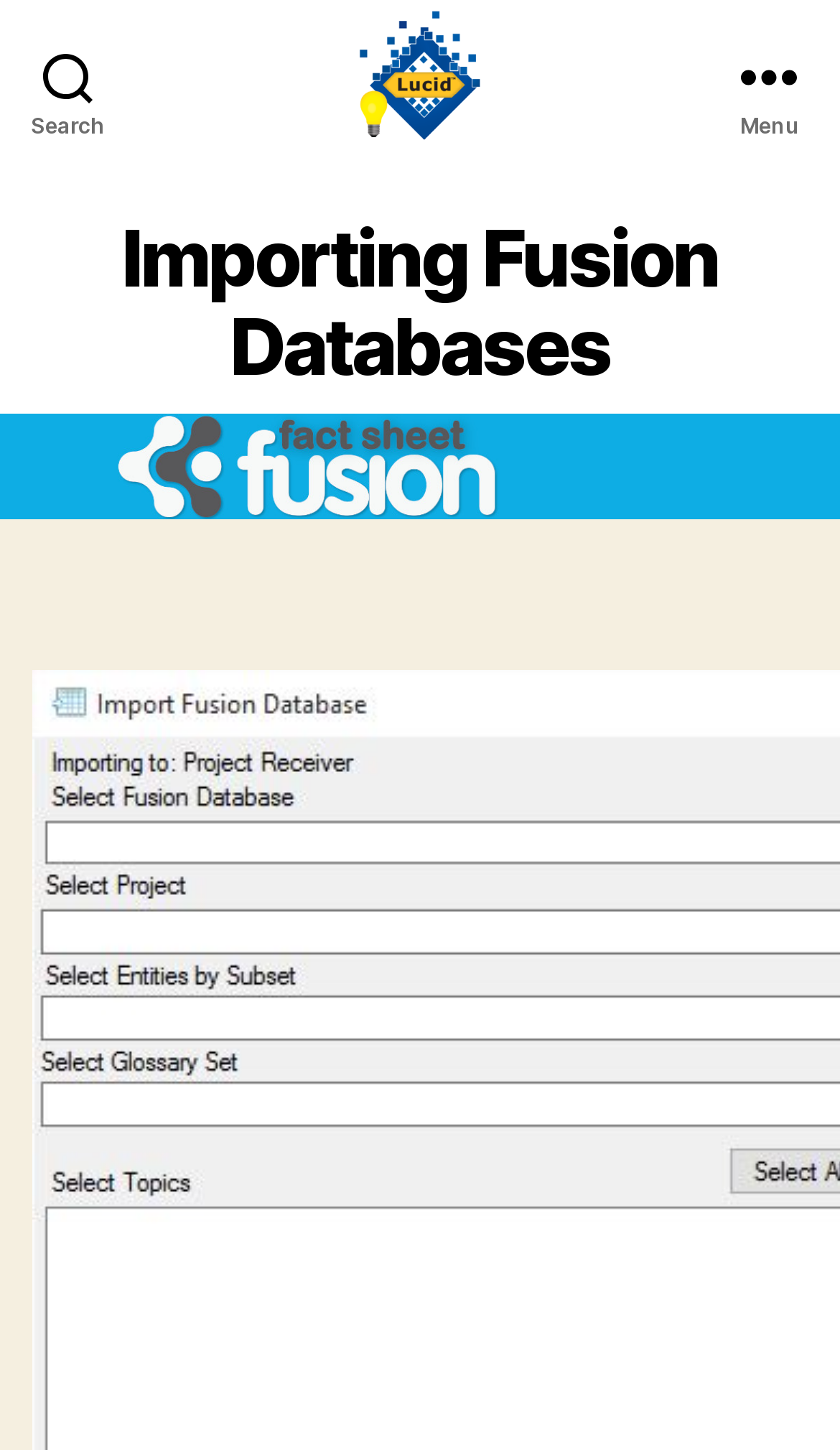What is the text of the main heading?
Look at the image and respond with a single word or a short phrase.

Importing Fusion Databases